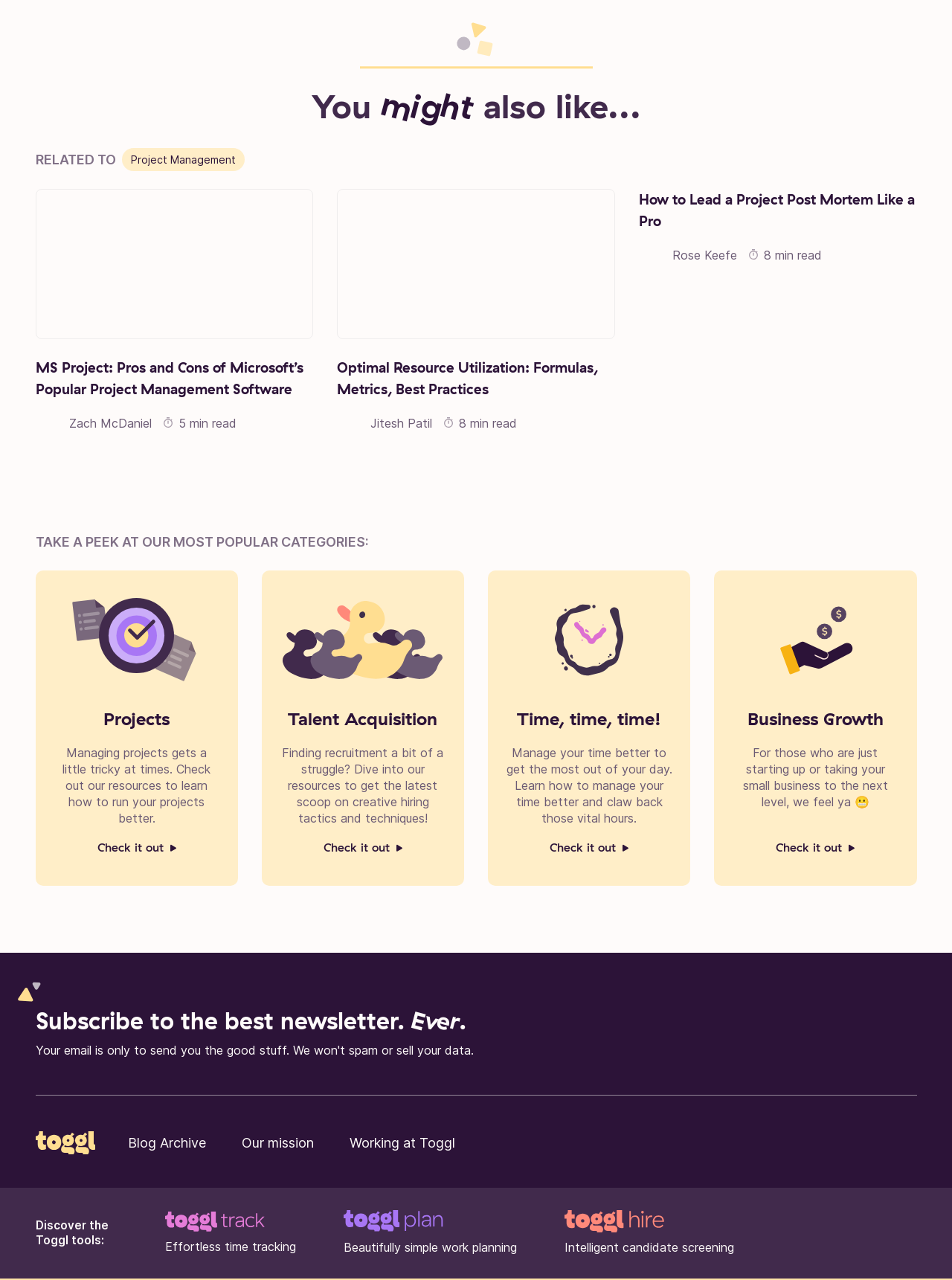Can you show the bounding box coordinates of the region to click on to complete the task described in the instruction: "Click on the 'MS Project: Pros and Cons of Microsoft’s Popular Project Management Software' article"?

[0.037, 0.279, 0.329, 0.313]